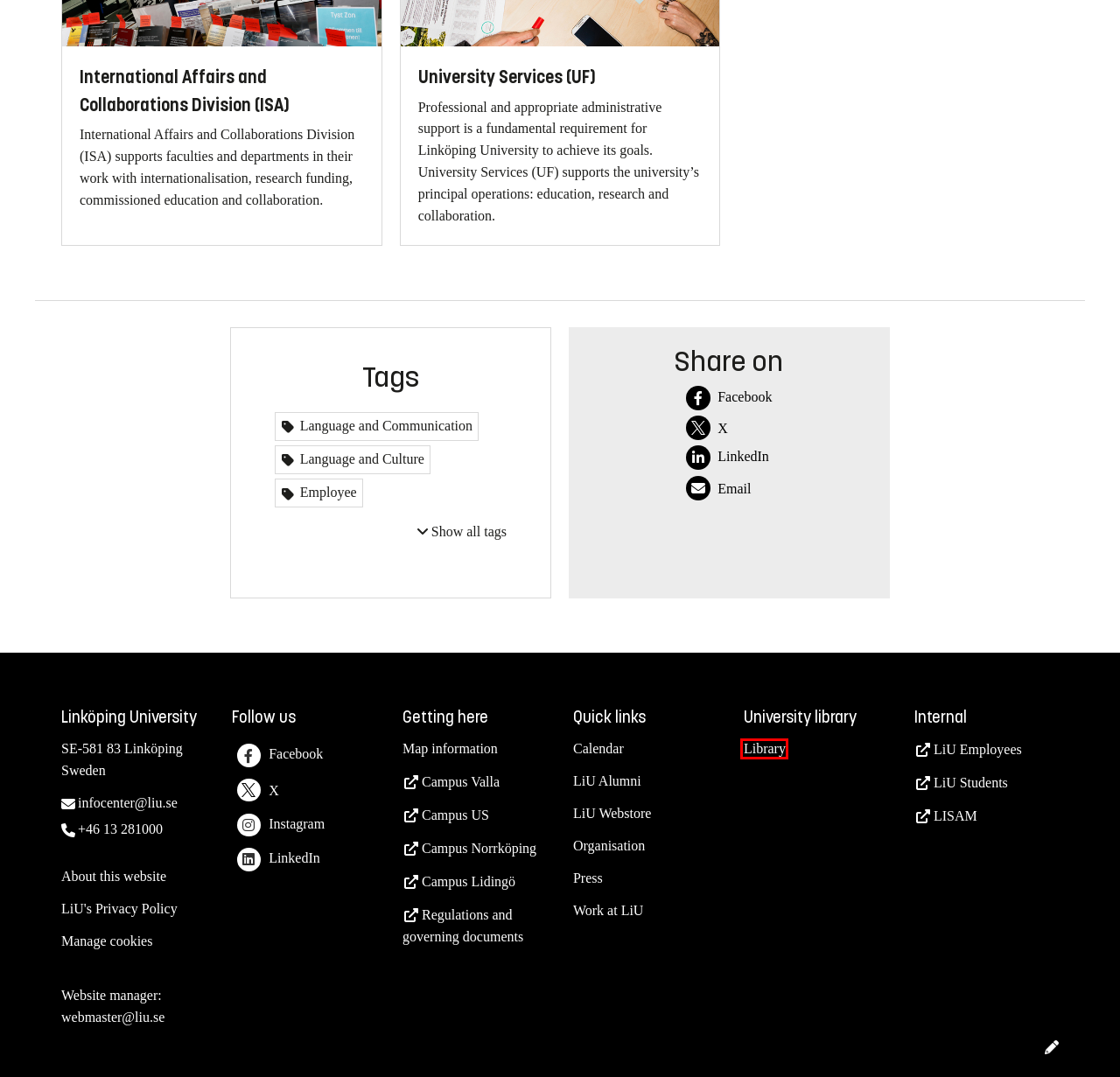Given a screenshot of a webpage with a red bounding box around an element, choose the most appropriate webpage description for the new page displayed after clicking the element within the bounding box. Here are the candidates:
A. About this website - Linköping University
B. Press Contacts - Linköping University
C. Linköping University Privacy Policy - Linköping University
D. The Organisation of Linköping University - Linköping University
E. Maps - Linköping University
F. Linköpings Universitet
G. LiU:s styrdokument
H. Library - Linköping University

H